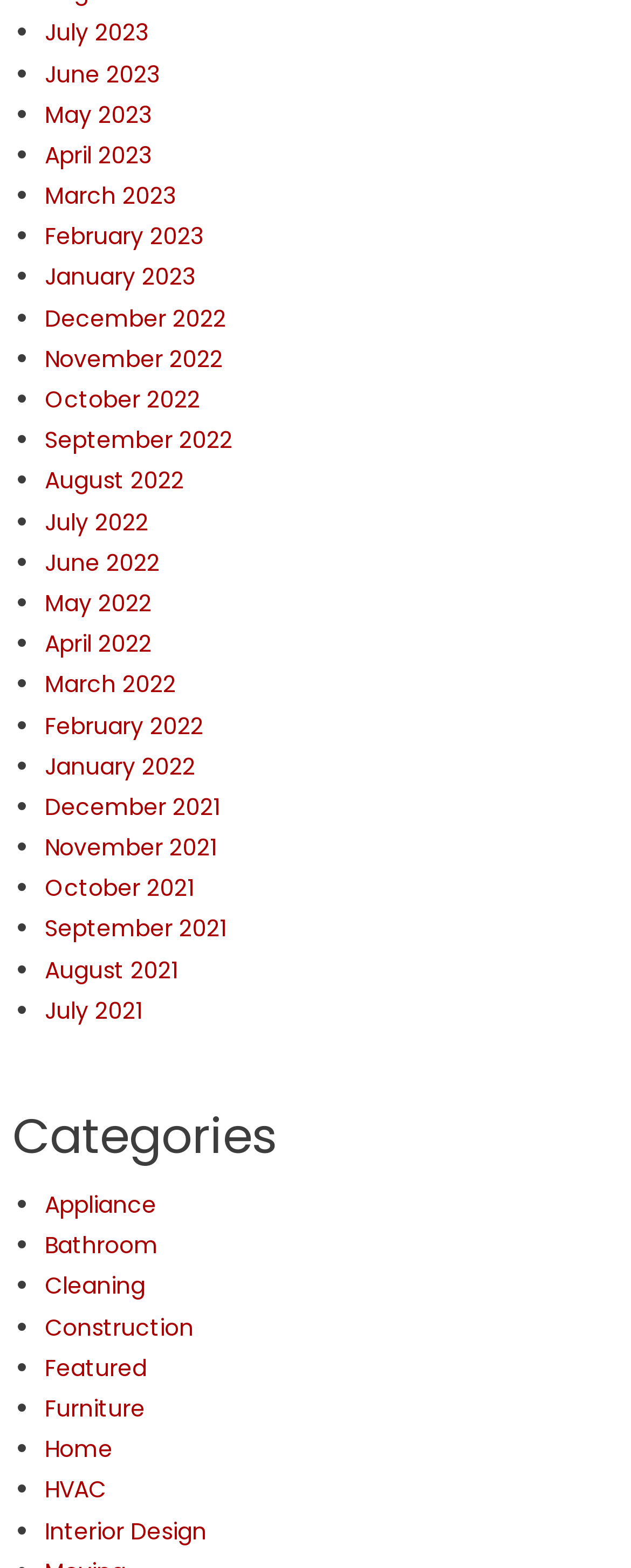How many categories are listed? Please answer the question using a single word or phrase based on the image.

12